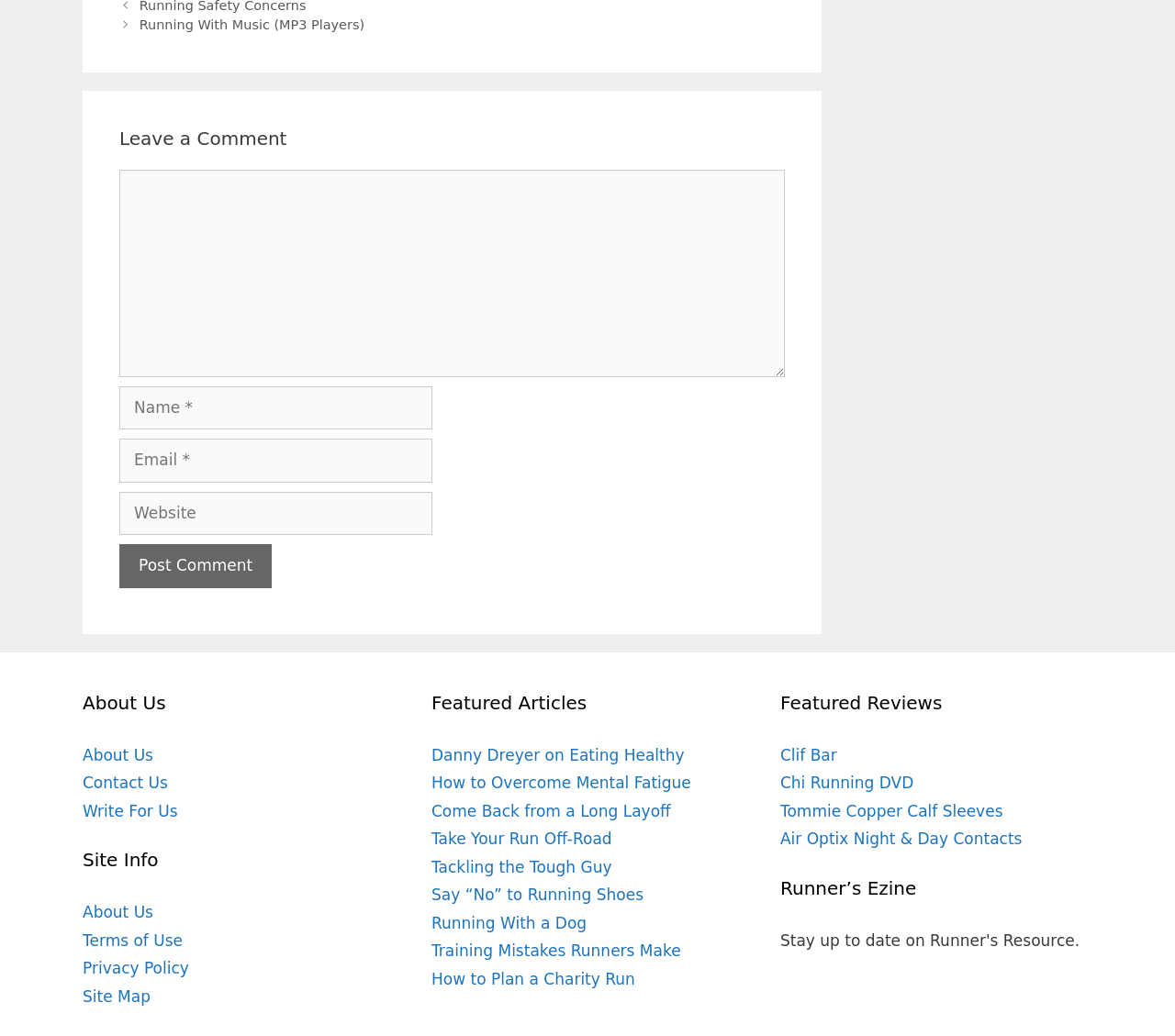Answer briefly with one word or phrase:
What type of articles are featured on this website?

Running-related articles